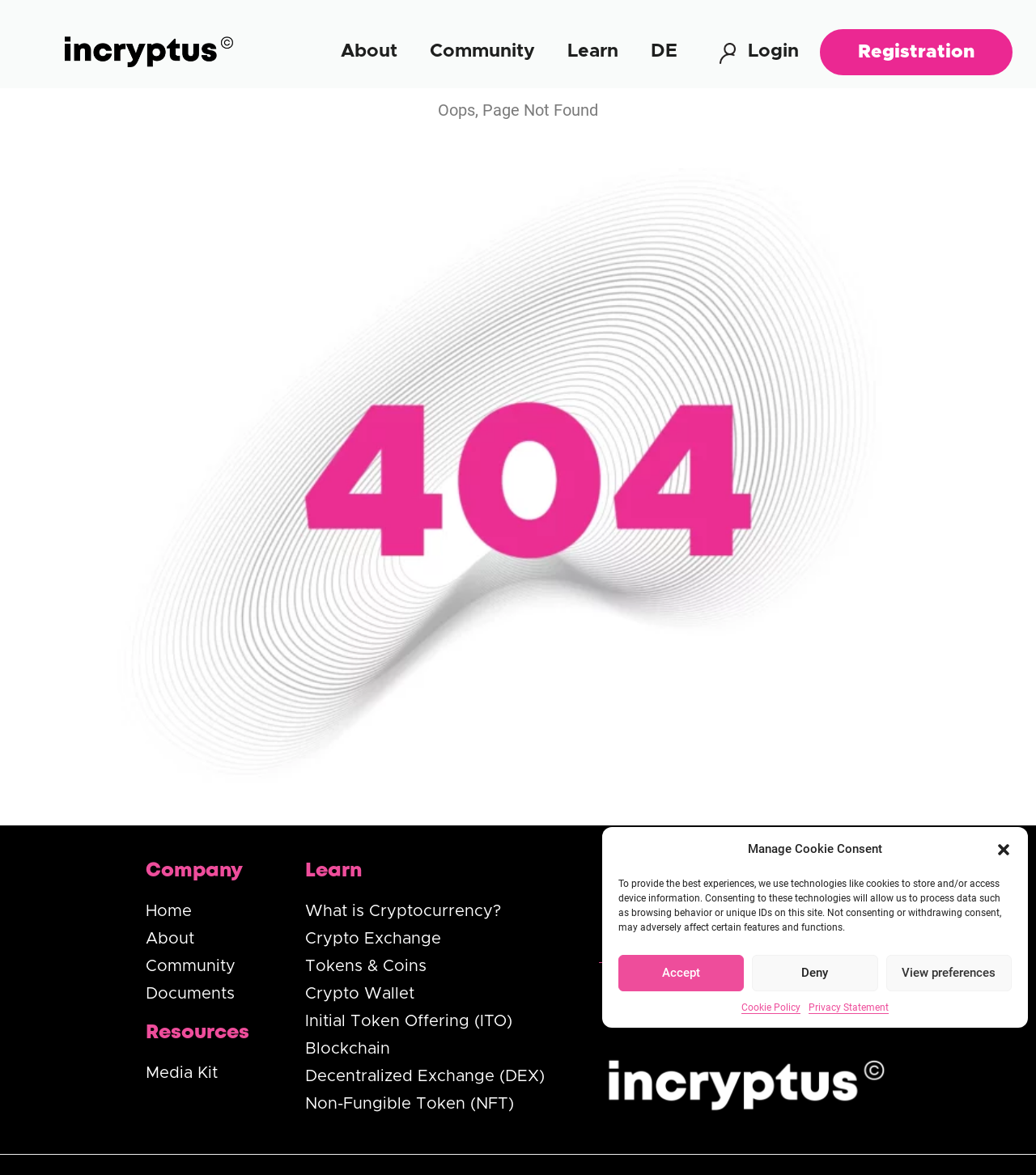Give a detailed overview of the webpage's appearance and contents.

This webpage is a "Page not found" error page from Incryptus, a cryptocurrency-related website. At the top, there is a dialog box for managing cookie consent, which includes a description of how the website uses technologies like cookies to store and access device information. Below the dialog box, there are several links to different sections of the website, including "About", "Community", "Learn", and "DE".

To the right of these links, there is a figure element, followed by a "Login" heading and a "Registration" button. Below these elements, there is a large "Error 404" image that takes up most of the page.

Above the image, there is a heading that reads "Oops, Page Not Found". To the right of the image, there are three columns of links. The first column includes links to "Home", "About", "Community", and "Documents" under the heading "Company". The second column includes links to "Media Kit" under the heading "Resources". The third column includes links to various cryptocurrency-related topics, such as "What is Cryptocurrency?", "Crypto Exchange", and "Blockchain", under the heading "Learn".

At the bottom of the page, there are social media links to Facebook, Instagram, Twitter, YouTube, LinkedIn, and TikTok.